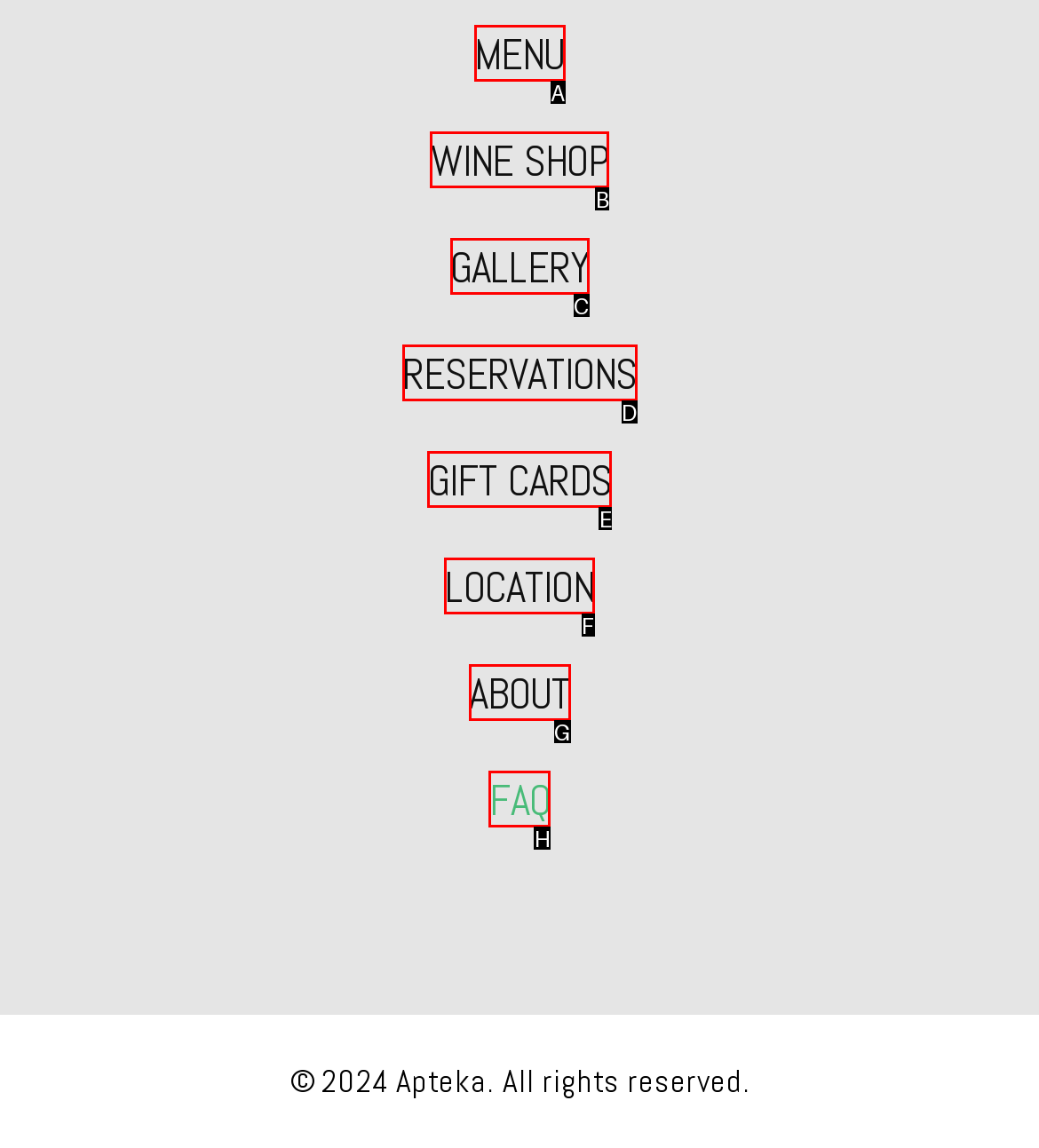To achieve the task: check LOCATION, which HTML element do you need to click?
Respond with the letter of the correct option from the given choices.

F